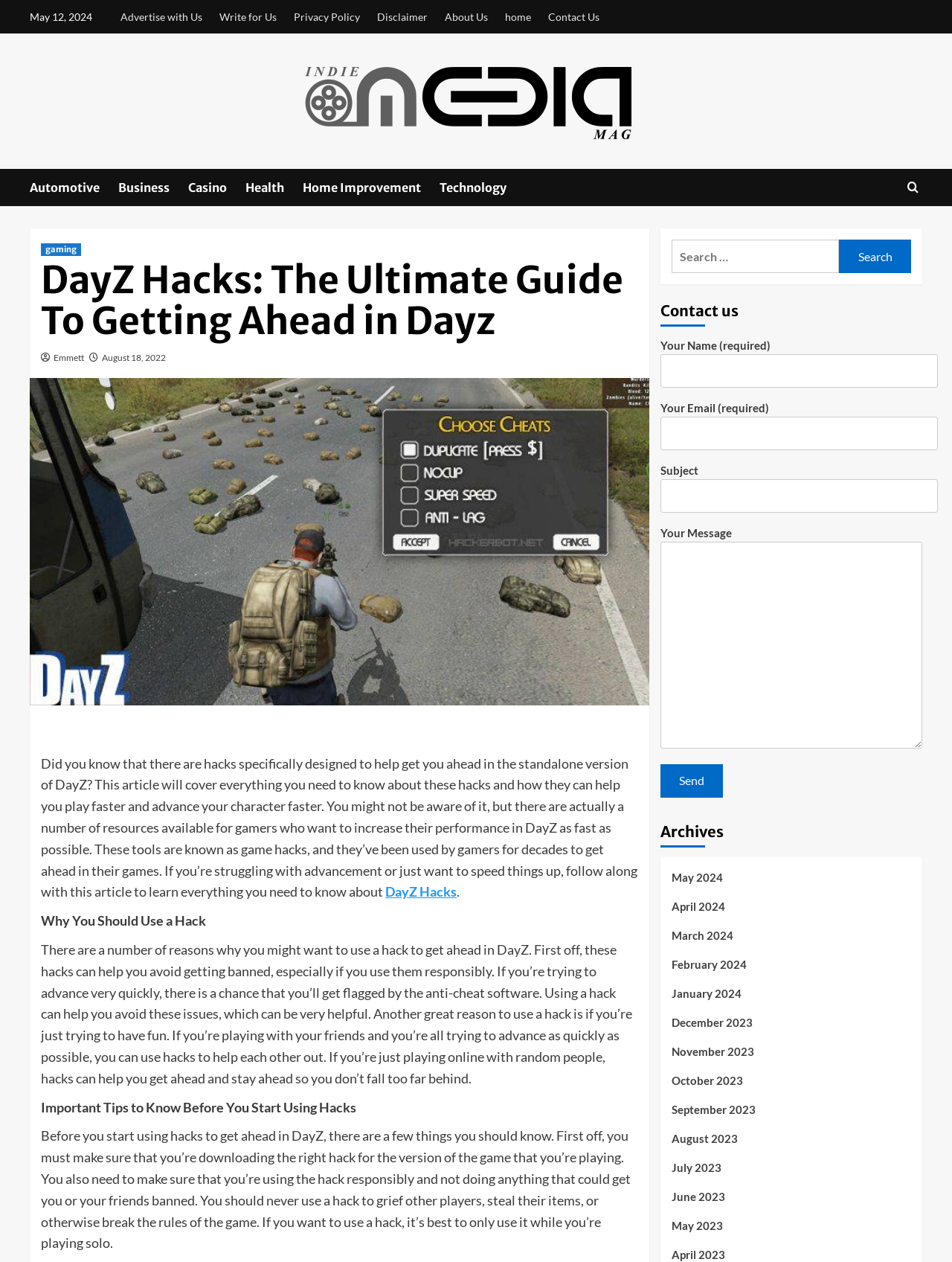Indicate the bounding box coordinates of the clickable region to achieve the following instruction: "Search for something."

[0.705, 0.19, 0.881, 0.216]